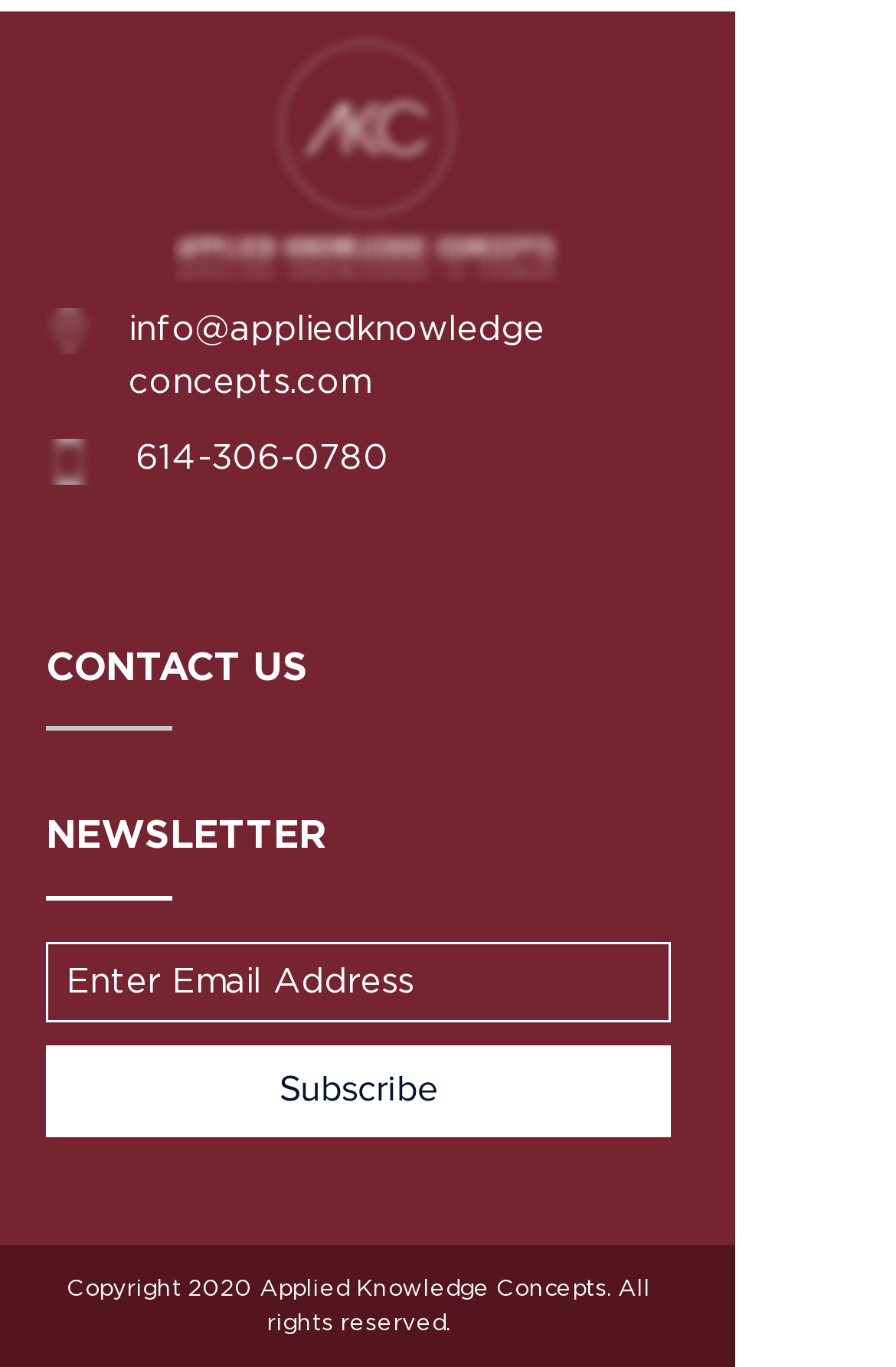Please answer the following question using a single word or phrase: 
How many images are there in the 'contentinfo' section?

3